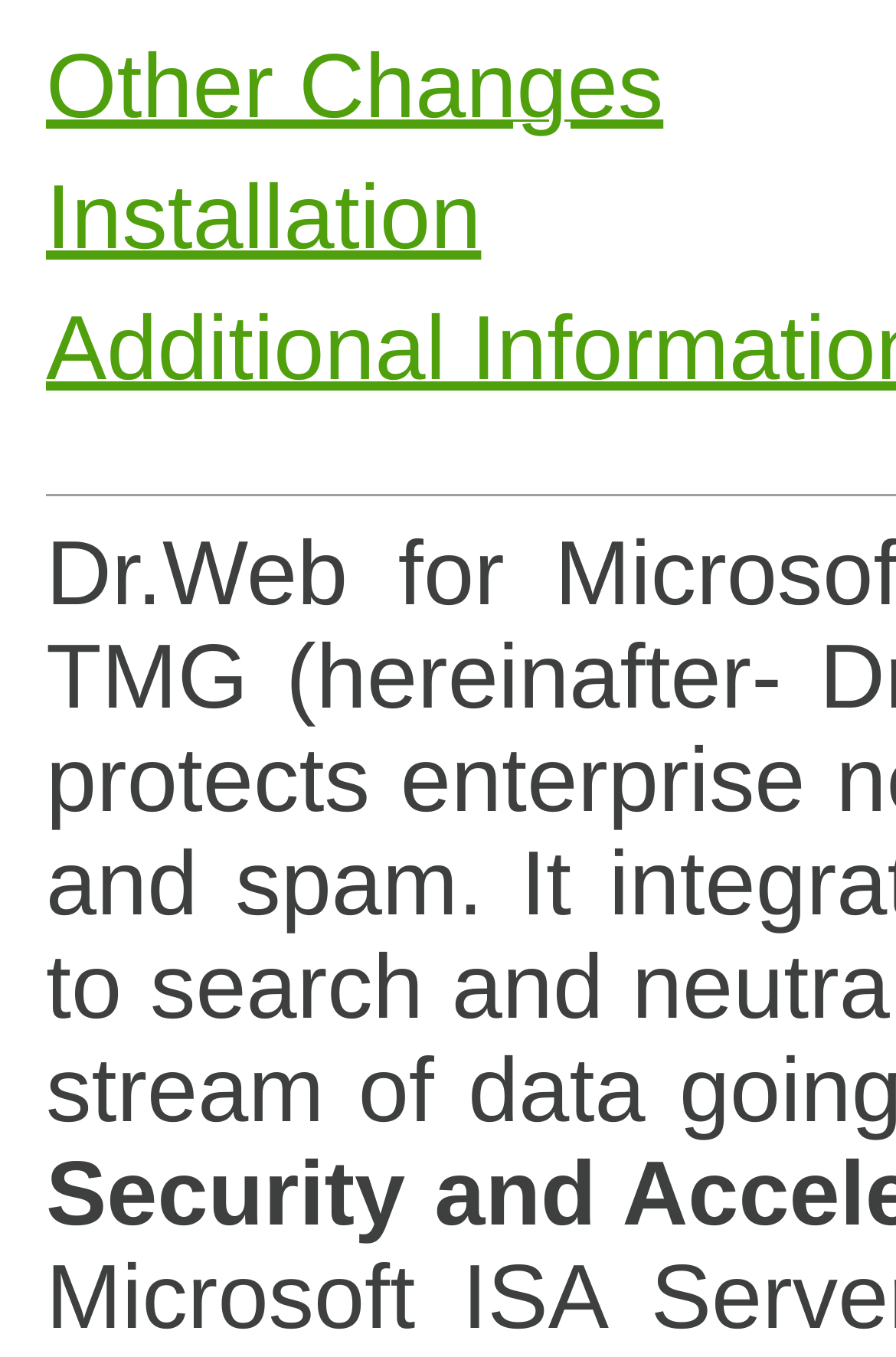Determine the bounding box coordinates of the UI element described by: "Installation".

[0.051, 0.124, 0.537, 0.198]